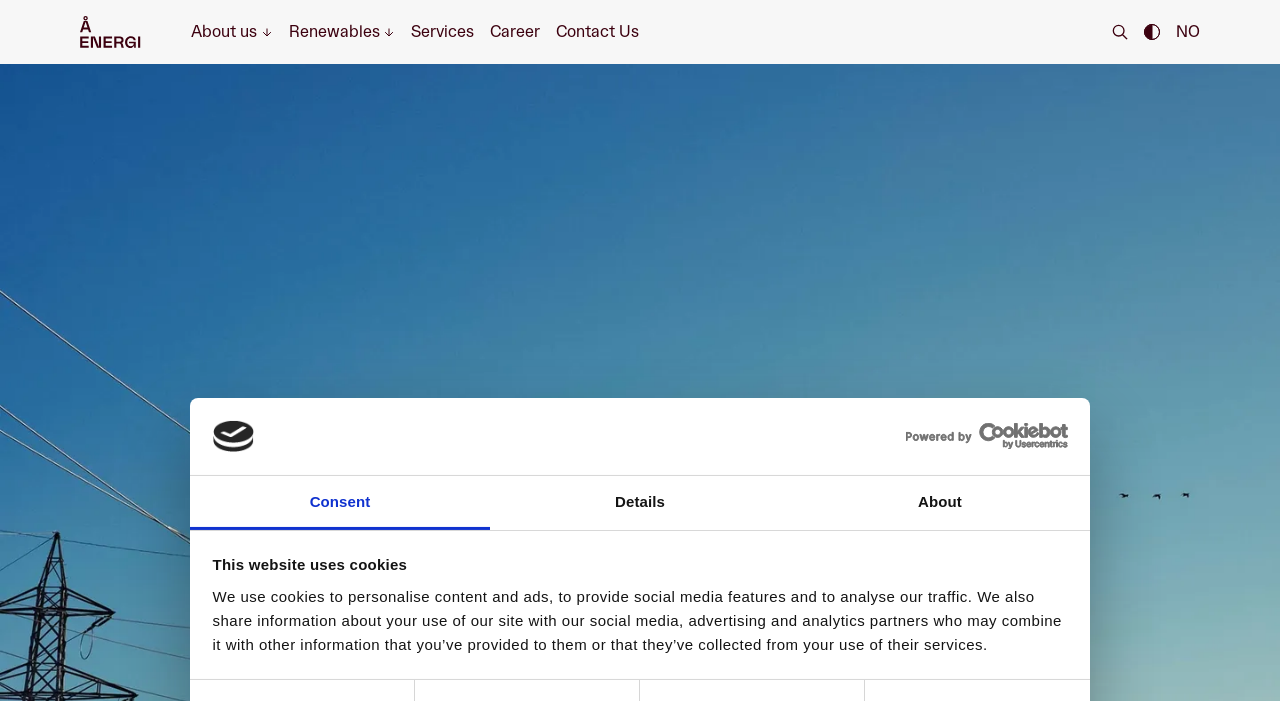How many tabs are there in the tablist?
Look at the image and answer the question using a single word or phrase.

3